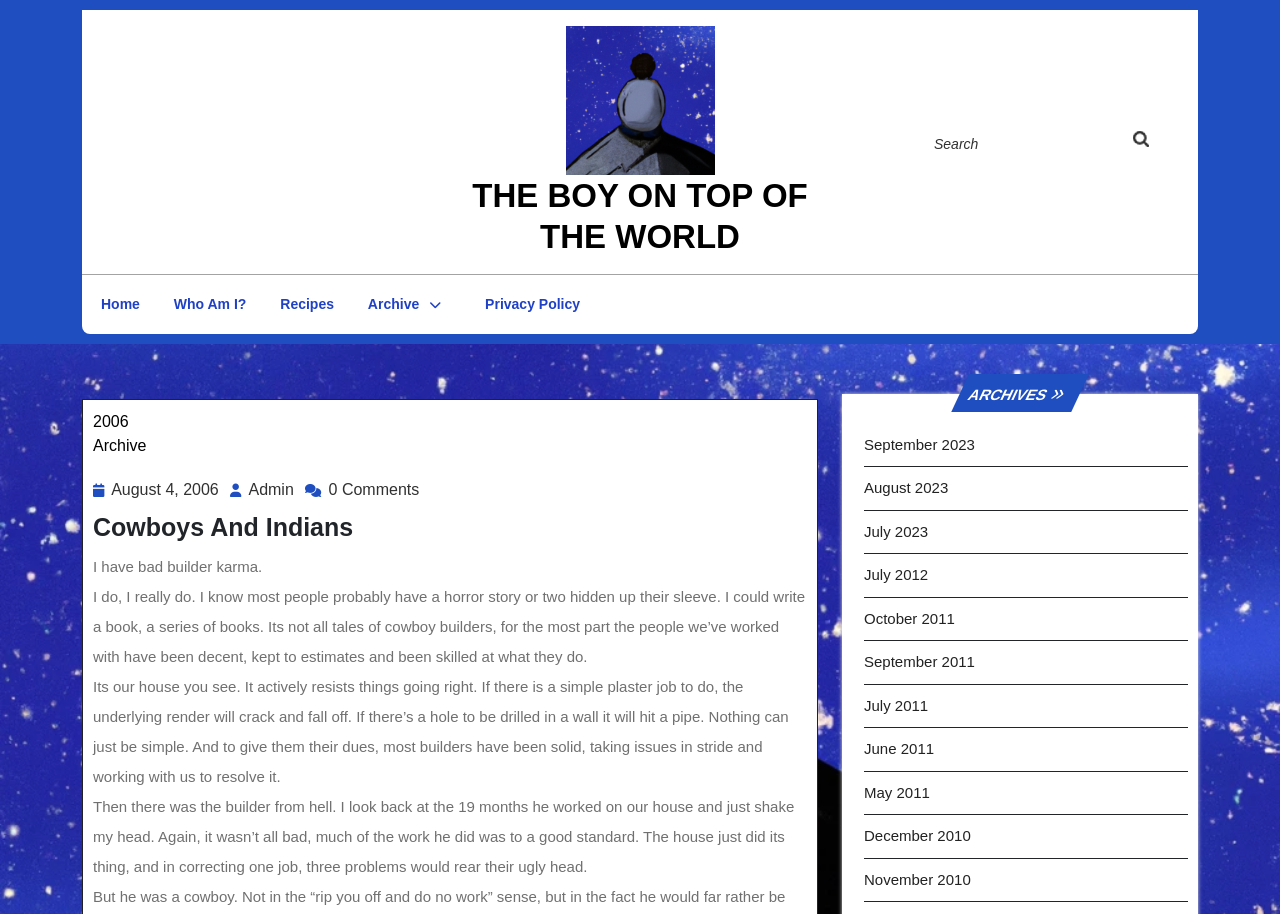Please identify the bounding box coordinates of the element's region that should be clicked to execute the following instruction: "View Archive for 2006". The bounding box coordinates must be four float numbers between 0 and 1, i.e., [left, top, right, bottom].

[0.073, 0.451, 0.1, 0.47]